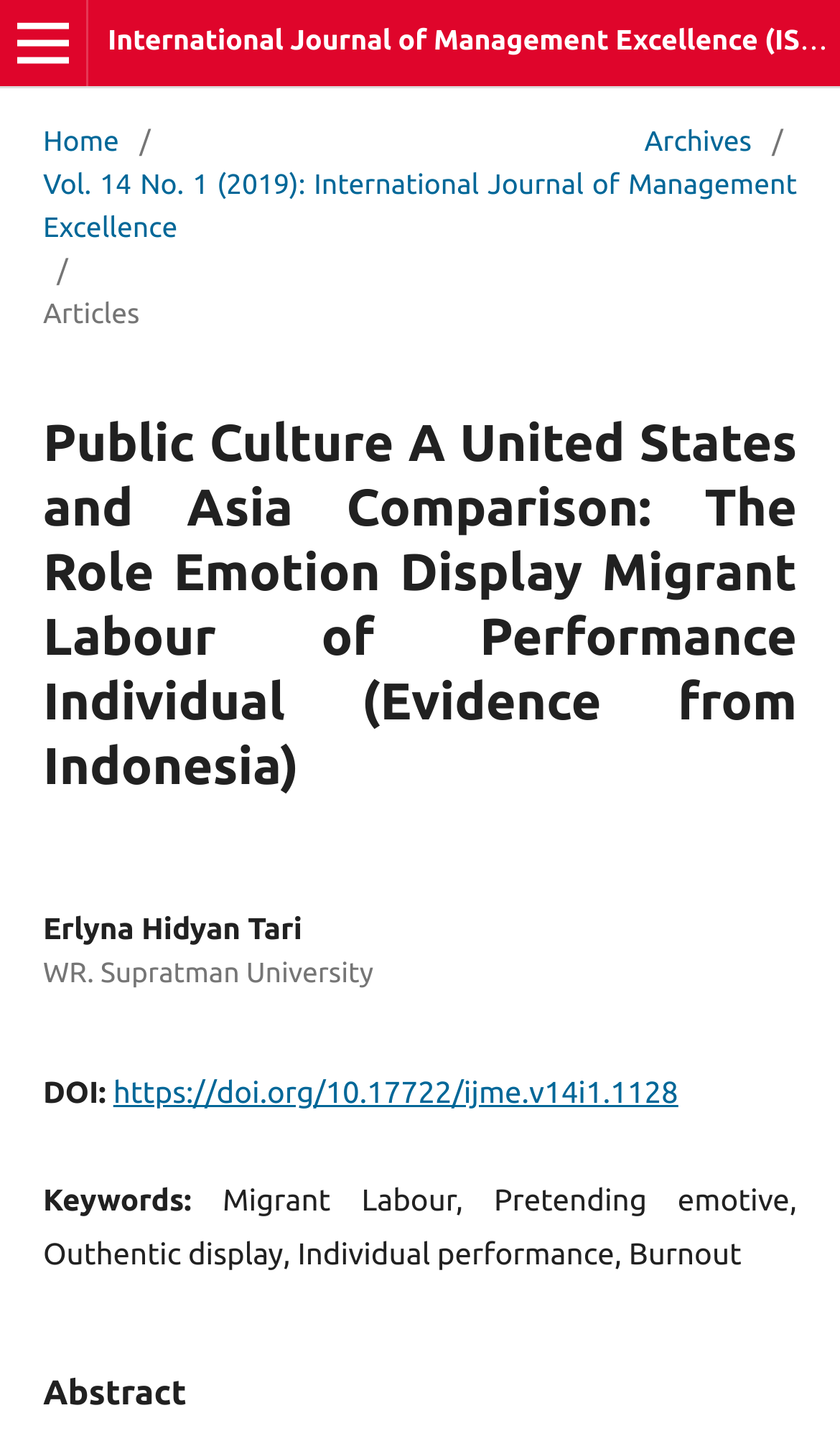Using the given description, provide the bounding box coordinates formatted as (top-left x, top-left y, bottom-right x, bottom-right y), with all values being floating point numbers between 0 and 1. Description: Open Menu

[0.0, 0.0, 0.103, 0.06]